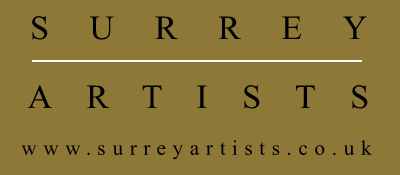Create an elaborate description of the image, covering every aspect.

The image features a stylized logo for "Surrey Artists," positioned against a muted gold background. The text "SURREY" is prominently displayed at the top, with "ARTISTS" featured below, both in a bold, elegant font. A thin, horizontal white line divides the two words, enhancing the design's sophistication. At the bottom of the image, the website URL "www.surreyartists.co.uk" is clearly indicated, inviting viewers to explore more about the artists represented. This logo encapsulates the artistic flair and professionalism associated with the Surrey Artists collective.